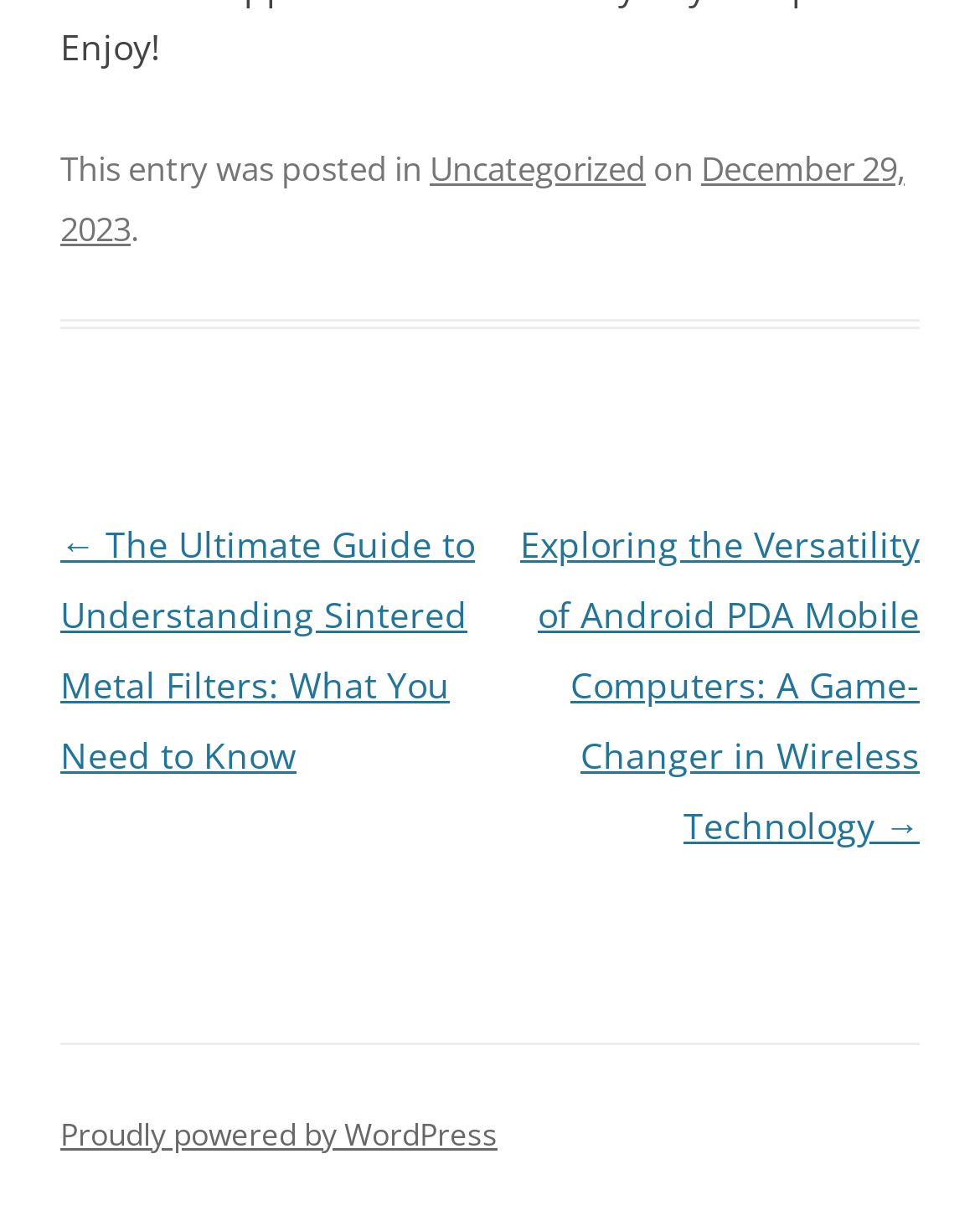What is the category of the current post?
Refer to the screenshot and respond with a concise word or phrase.

Uncategorized